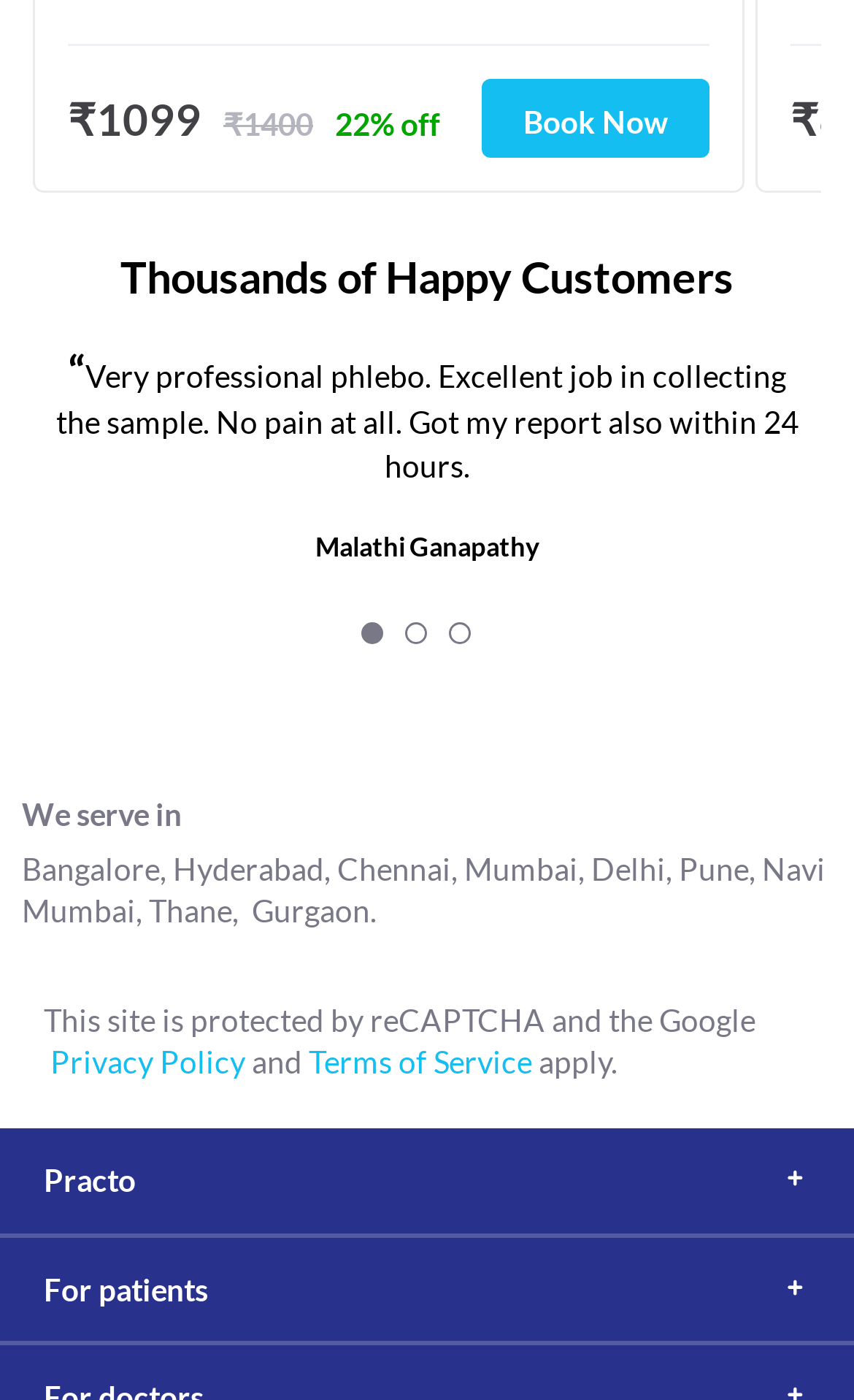Using the provided element description "2", determine the bounding box coordinates of the UI element.

[0.474, 0.444, 0.5, 0.46]